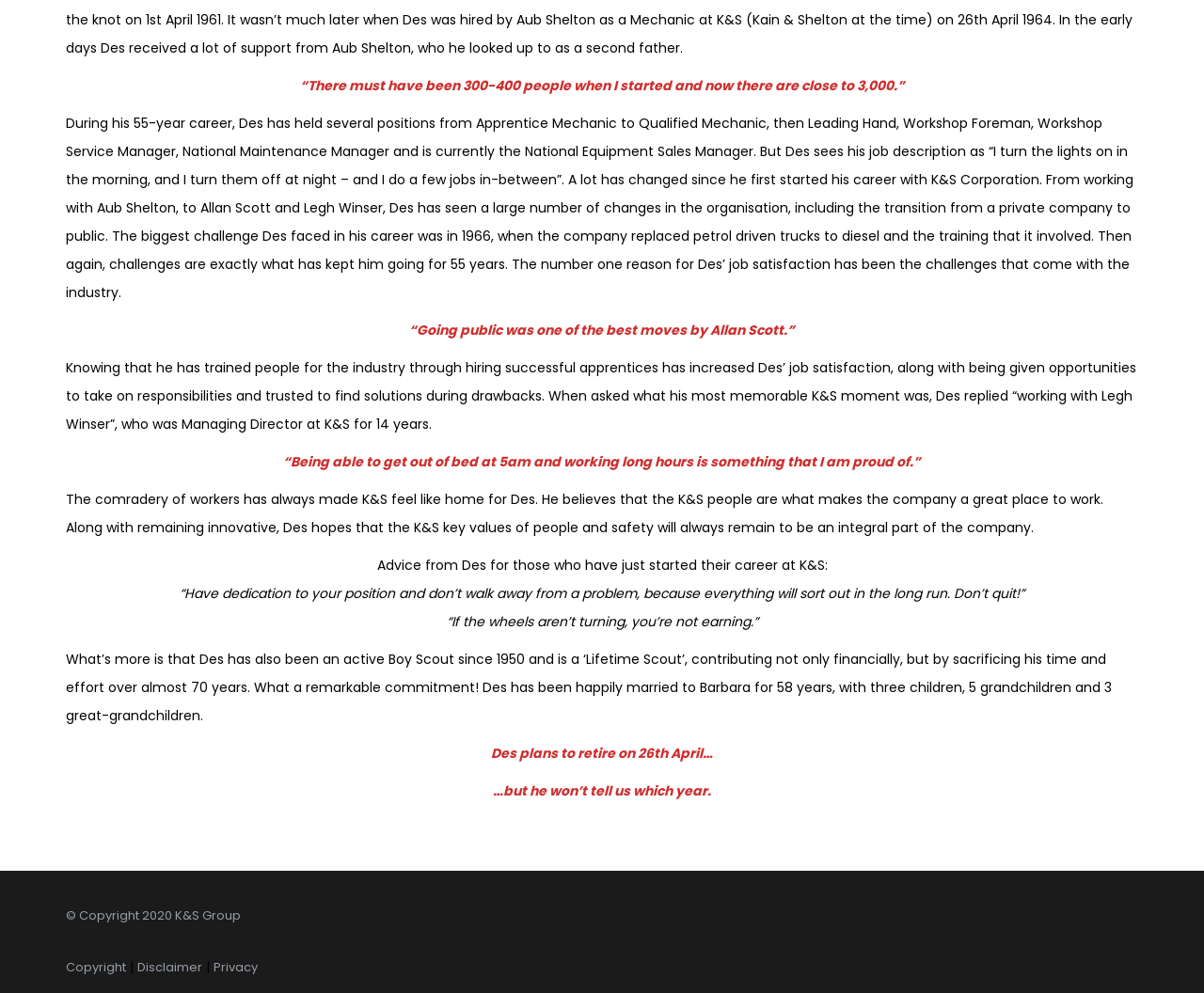Can you find the bounding box coordinates for the UI element given this description: "Copyright"? Provide the coordinates as four float numbers between 0 and 1: [left, top, right, bottom].

[0.055, 0.965, 0.105, 0.983]